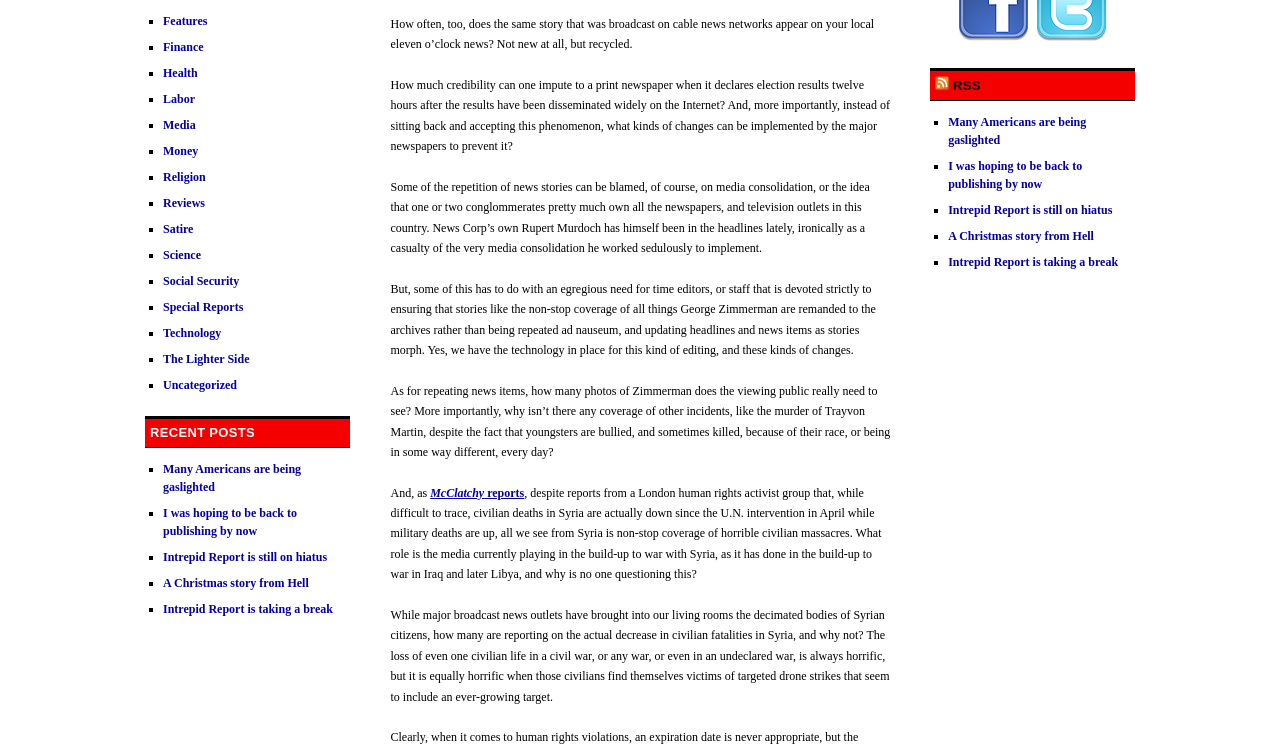Using the provided element description, identify the bounding box coordinates as (top-left x, top-left y, bottom-right x, bottom-right y). Ensure all values are between 0 and 1. Description: McClatchy reports

[0.336, 0.652, 0.41, 0.671]